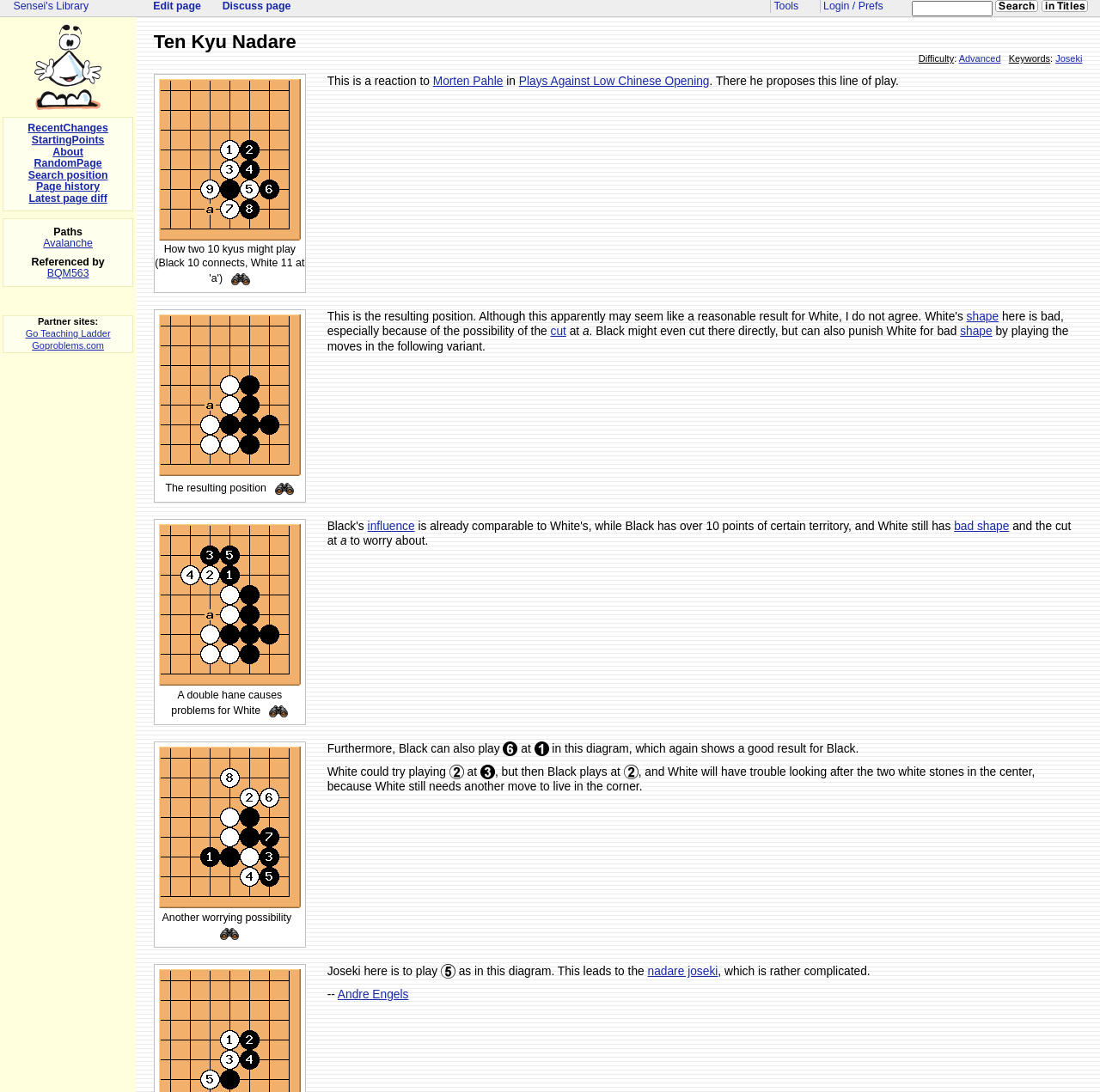Extract the main headline from the webpage and generate its text.

Ten Kyu Nadare